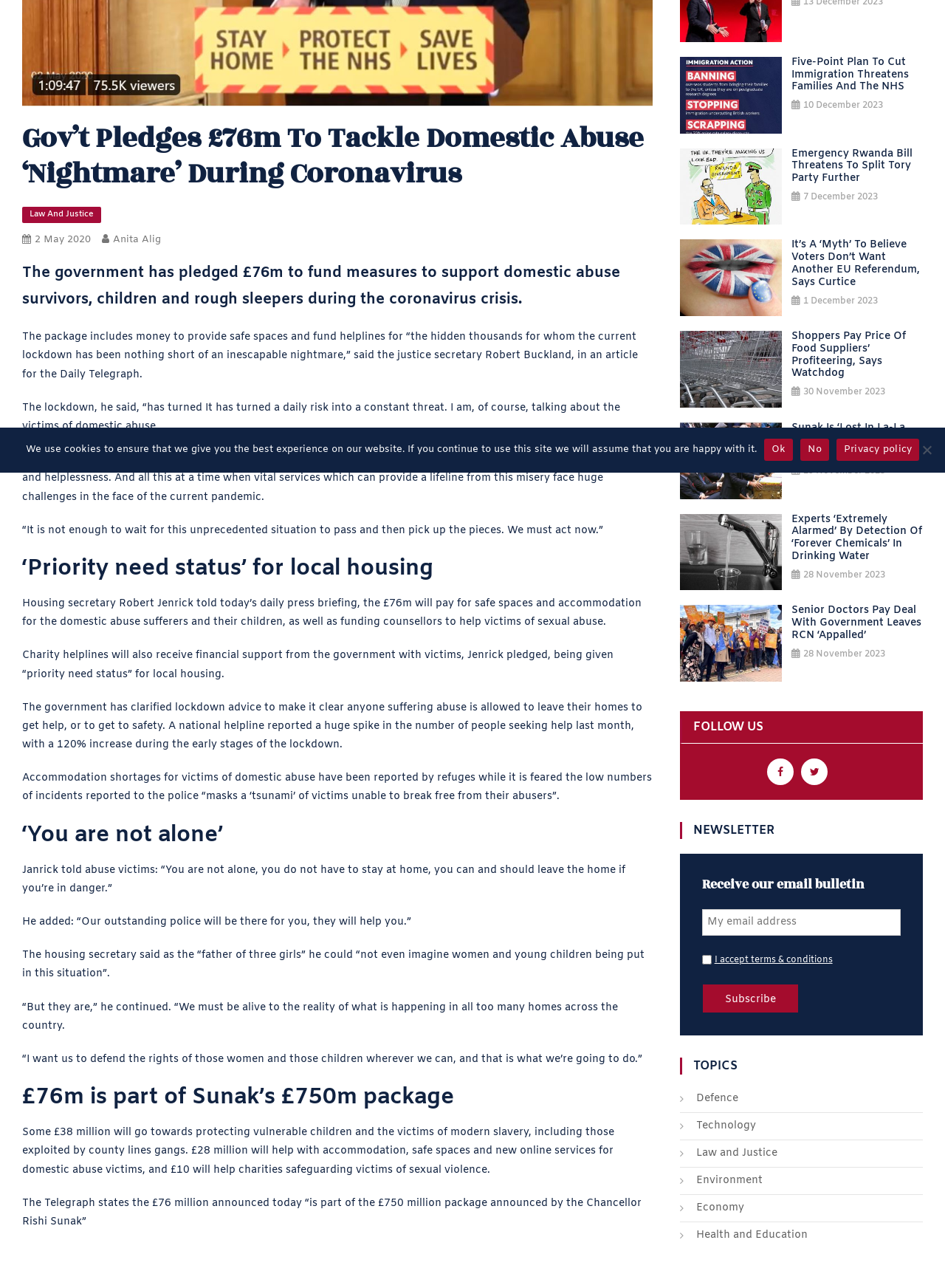Identify the bounding box of the HTML element described as: "Tool".

None